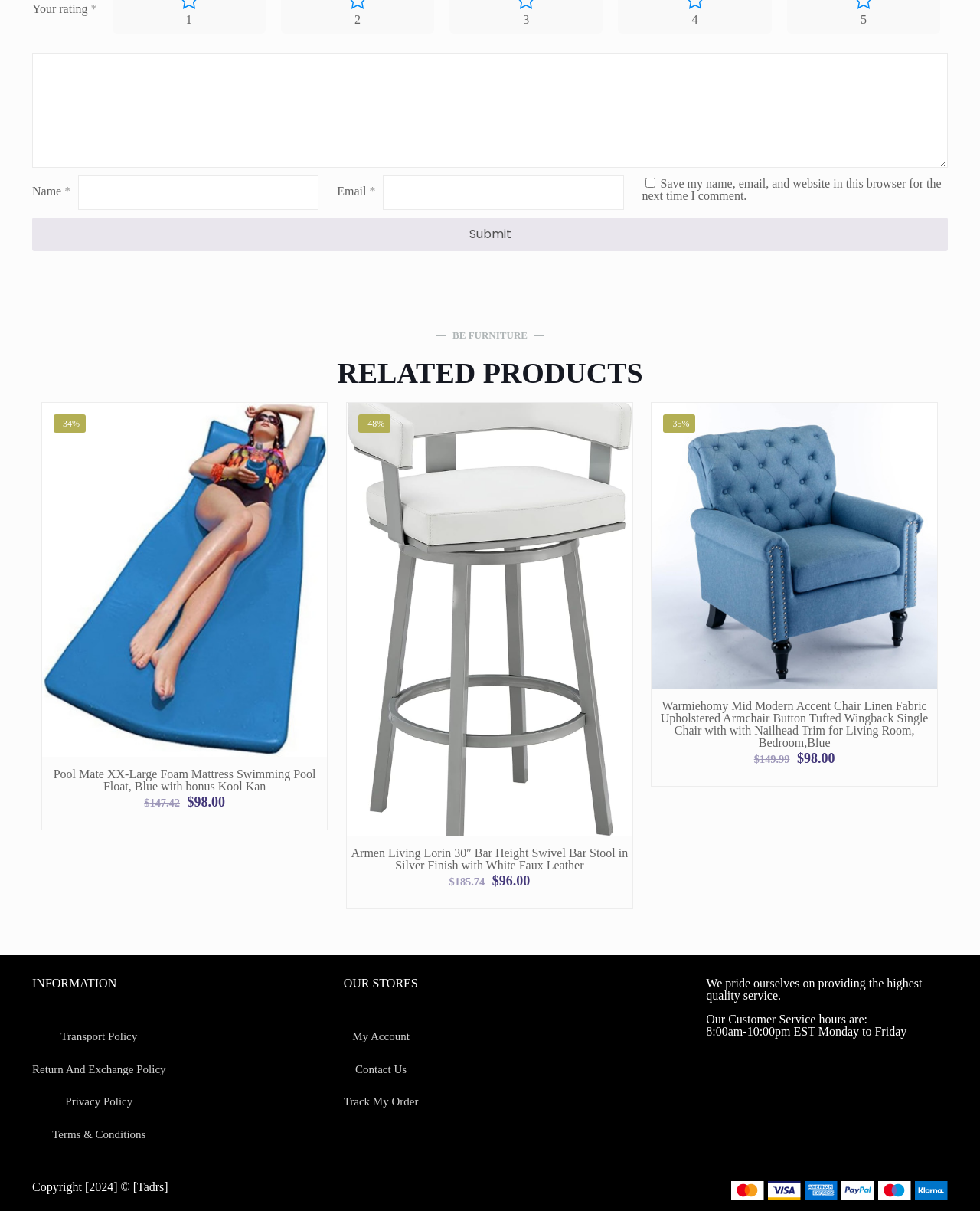Please provide the bounding box coordinates for the element that needs to be clicked to perform the following instruction: "Submit the form". The coordinates should be given as four float numbers between 0 and 1, i.e., [left, top, right, bottom].

[0.033, 0.18, 0.967, 0.208]